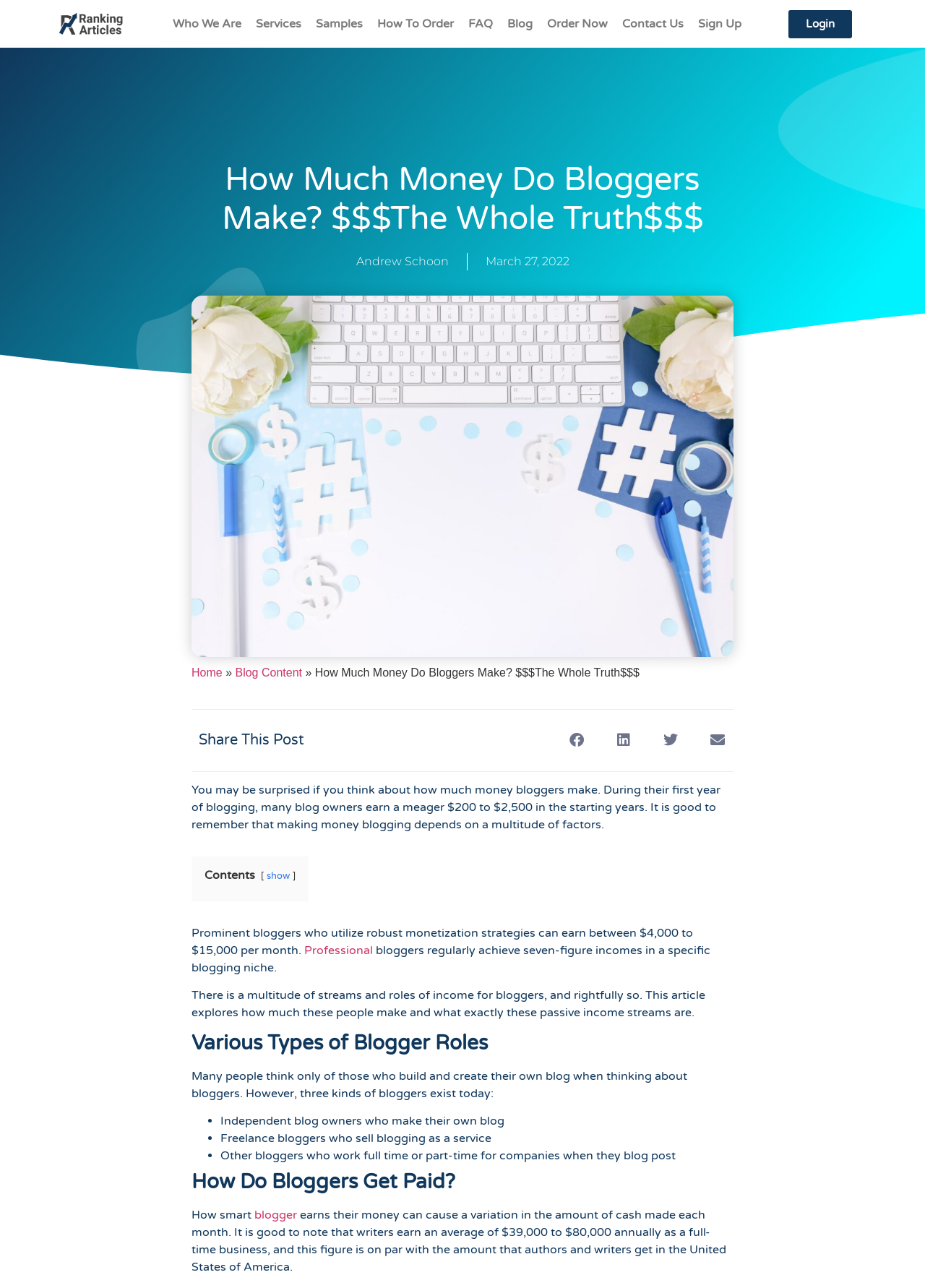Specify the bounding box coordinates of the area that needs to be clicked to achieve the following instruction: "Click the 'Login' link".

[0.852, 0.008, 0.921, 0.029]